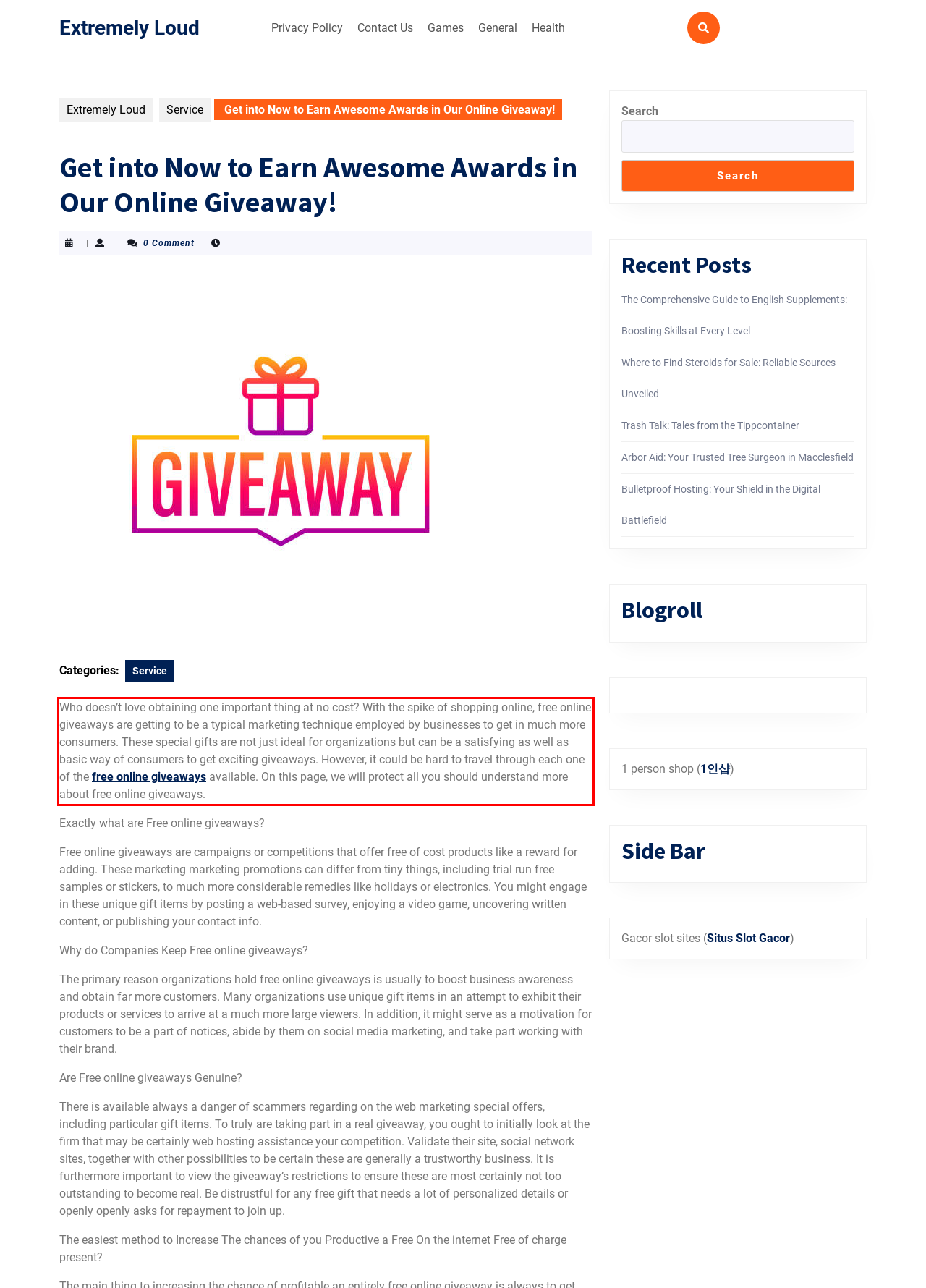Analyze the screenshot of a webpage where a red rectangle is bounding a UI element. Extract and generate the text content within this red bounding box.

Who doesn’t love obtaining one important thing at no cost? With the spike of shopping online, free online giveaways are getting to be a typical marketing technique employed by businesses to get in much more consumers. These special gifts are not just ideal for organizations but can be a satisfying as well as basic way of consumers to get exciting giveaways. However, it could be hard to travel through each one of the free online giveaways available. On this page, we will protect all you should understand more about free online giveaways.